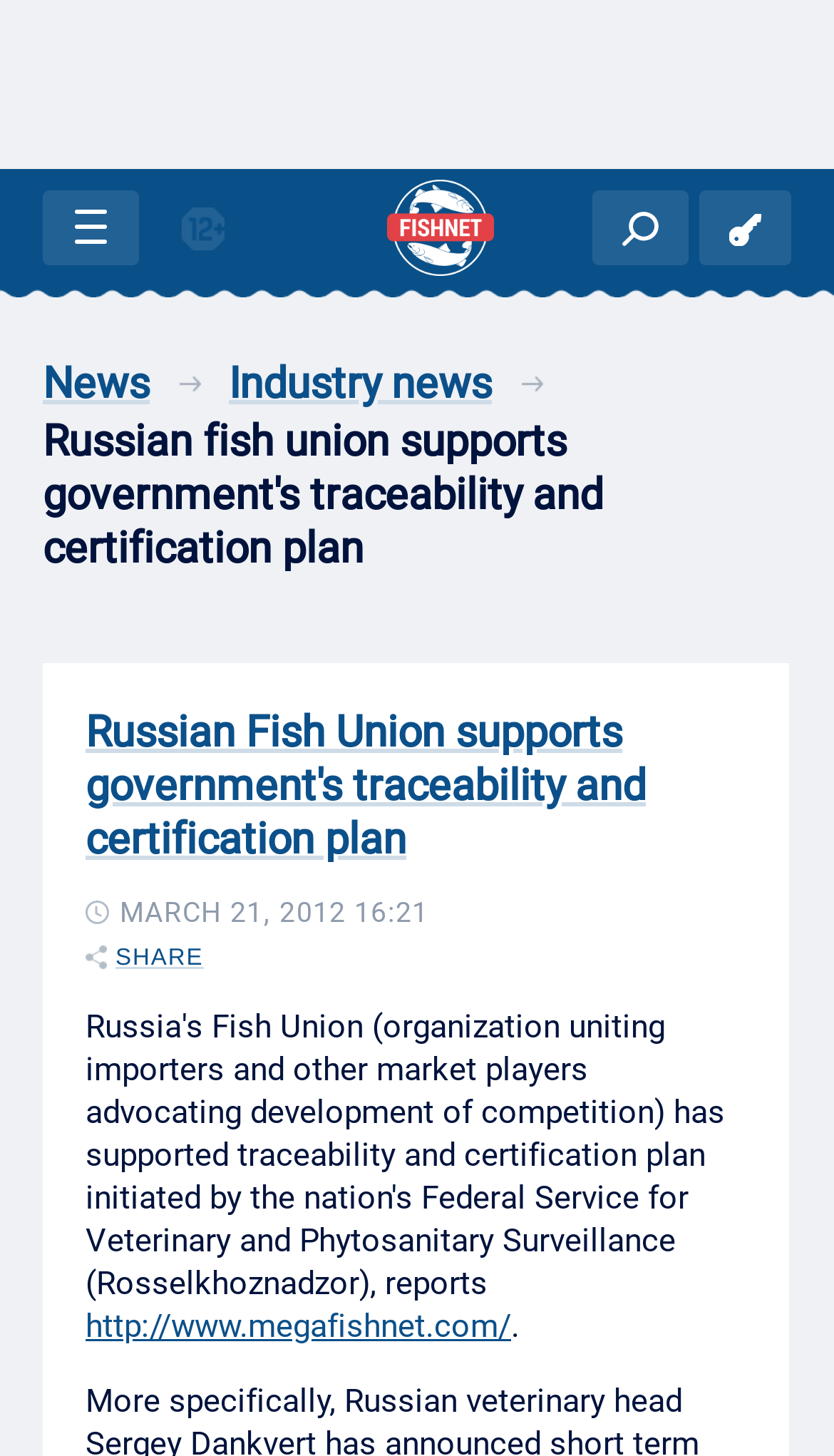Highlight the bounding box of the UI element that corresponds to this description: "Sign in".

[0.838, 0.131, 0.949, 0.182]